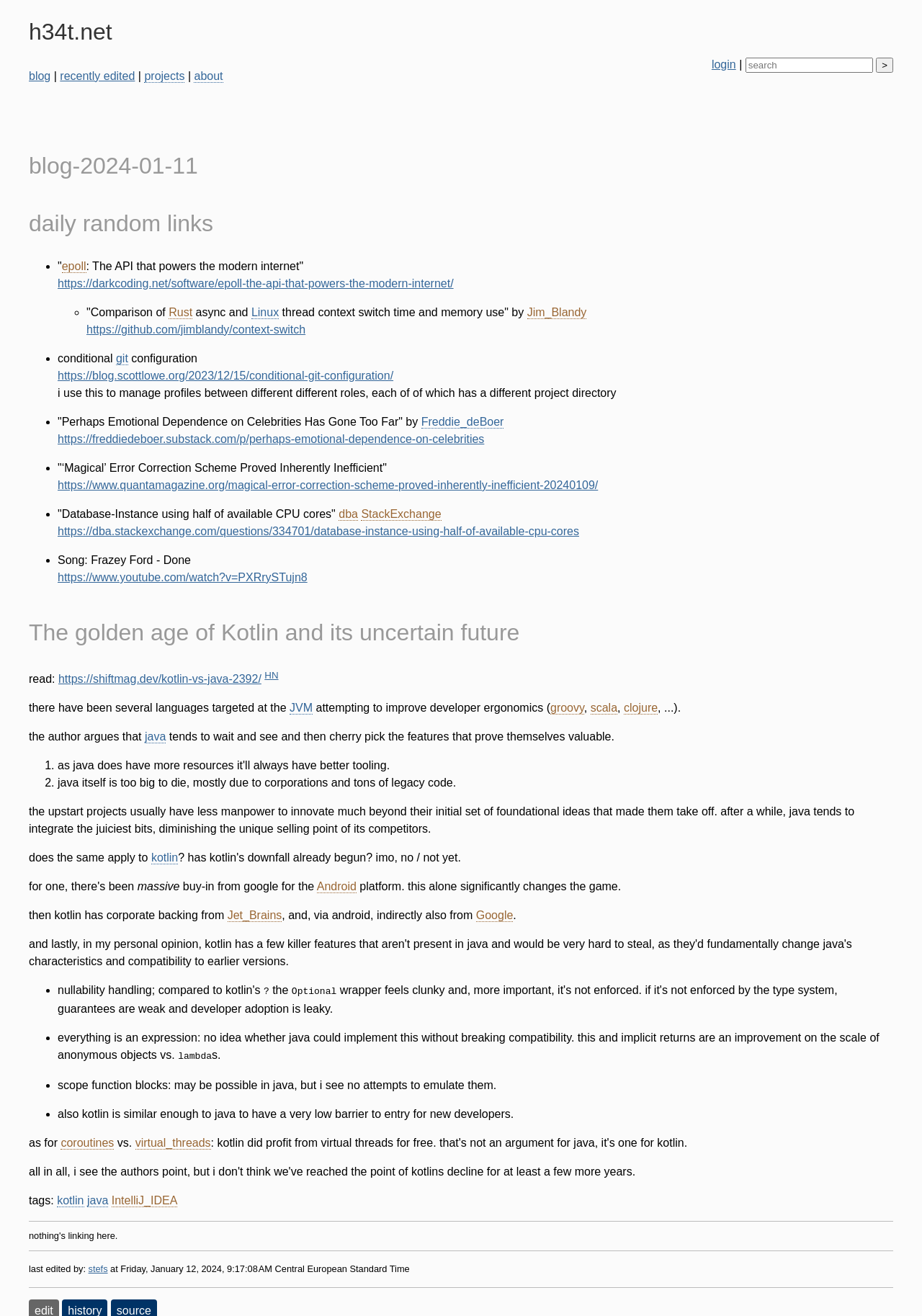Given the description kotlin, predict the bounding box coordinates of the UI element. Ensure the coordinates are in the format (top-left x, top-left y, bottom-right x, bottom-right y) and all values are between 0 and 1.

[0.062, 0.907, 0.091, 0.916]